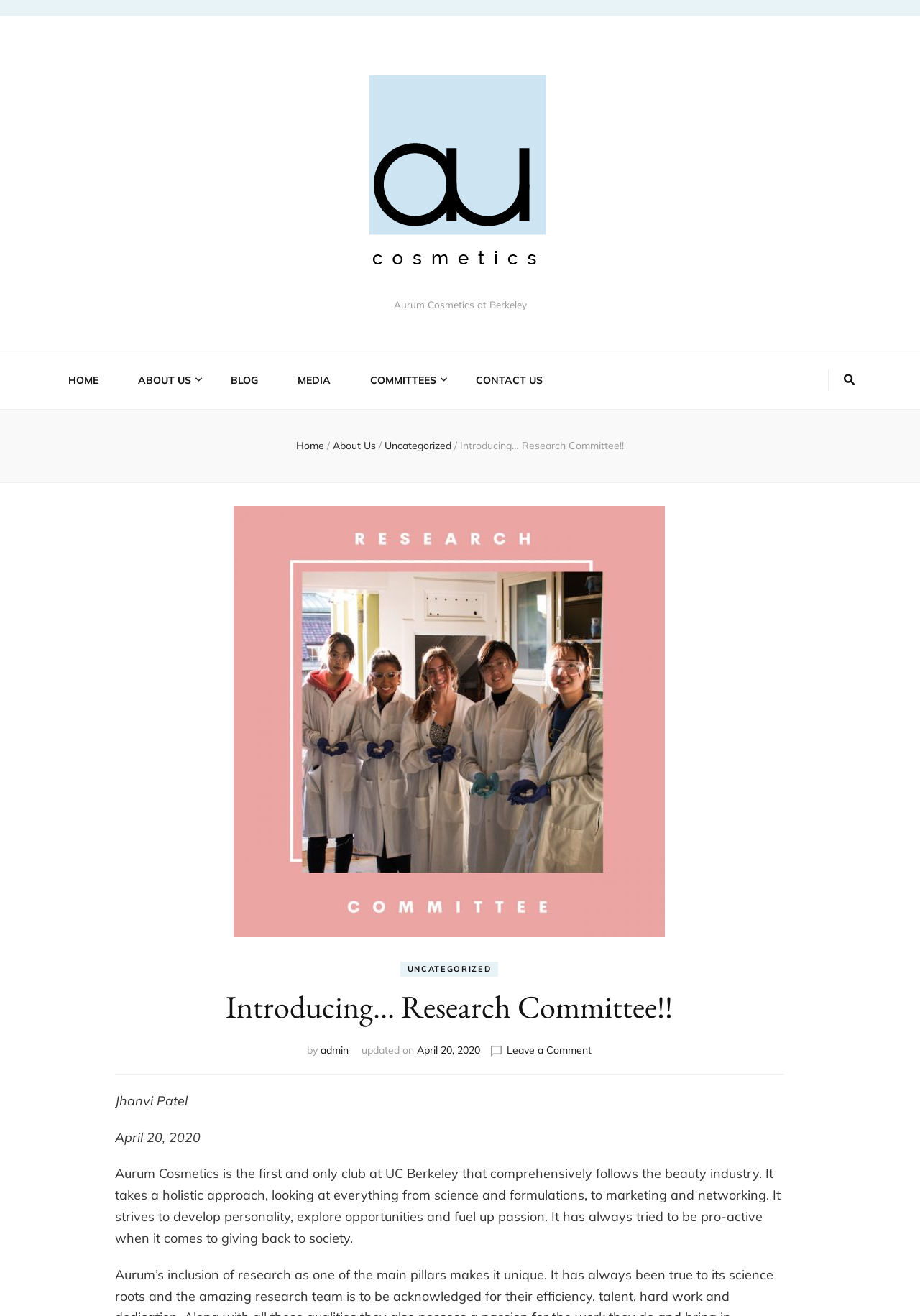Identify the bounding box coordinates of the area that should be clicked in order to complete the given instruction: "Click the COMMITTEES link". The bounding box coordinates should be four float numbers between 0 and 1, i.e., [left, top, right, bottom].

[0.402, 0.284, 0.474, 0.294]